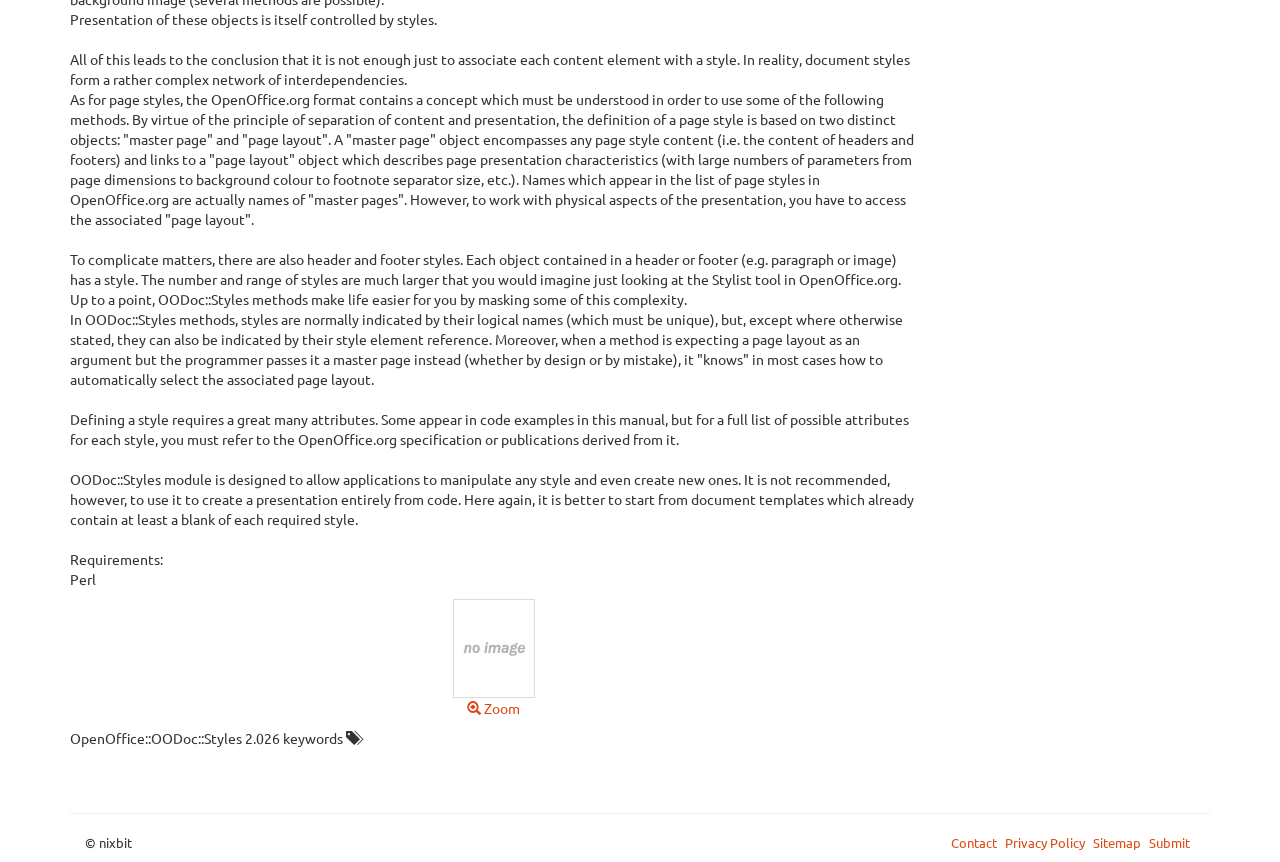What is the concept that must be understood to use some of the following methods?
Provide a well-explained and detailed answer to the question.

This question can be answered by reading the third paragraph of the webpage, which explains the concept of page styles in OpenOffice.org format. The paragraph mentions that the definition of a page style is based on two distinct objects: 'master page' and 'page layout', and this is due to the principle of separation of content and presentation.